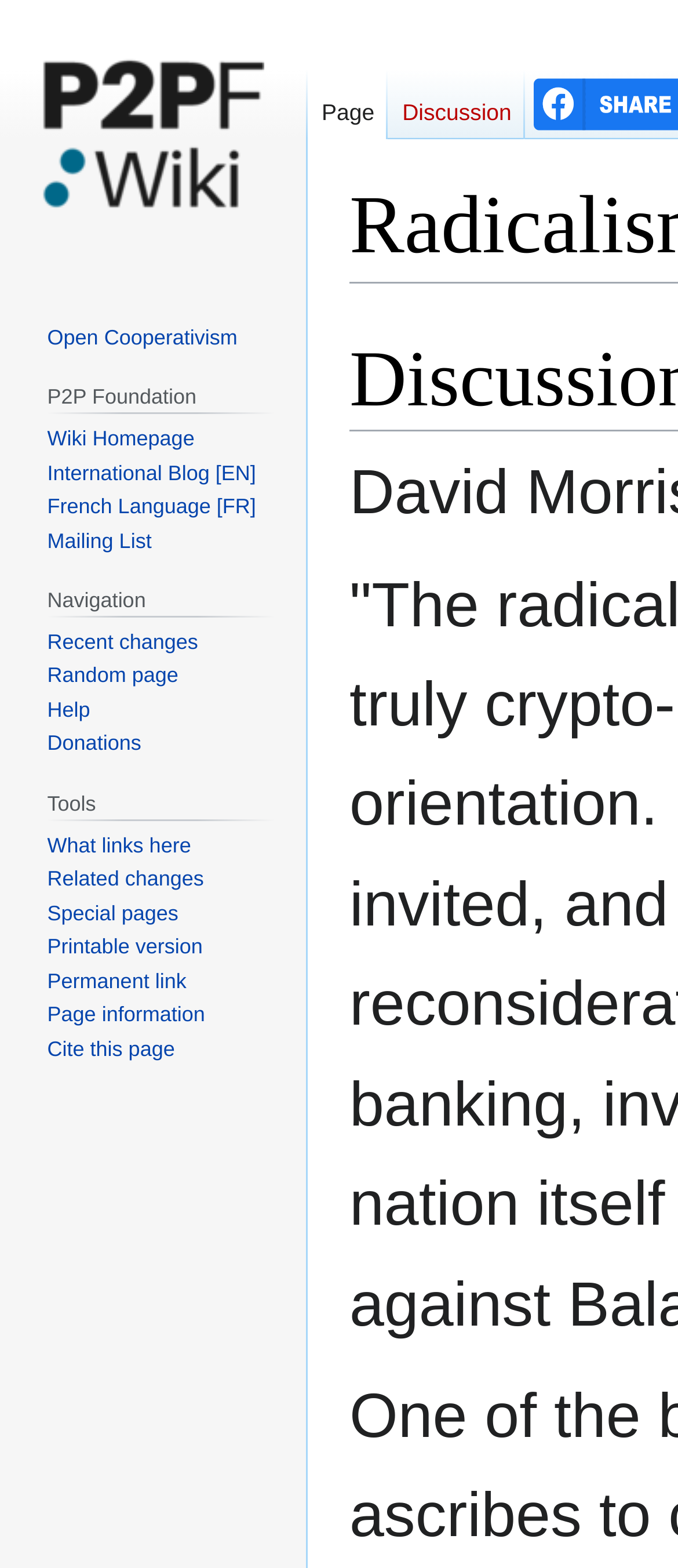Identify the bounding box coordinates of the section that should be clicked to achieve the task described: "Click the left button".

None